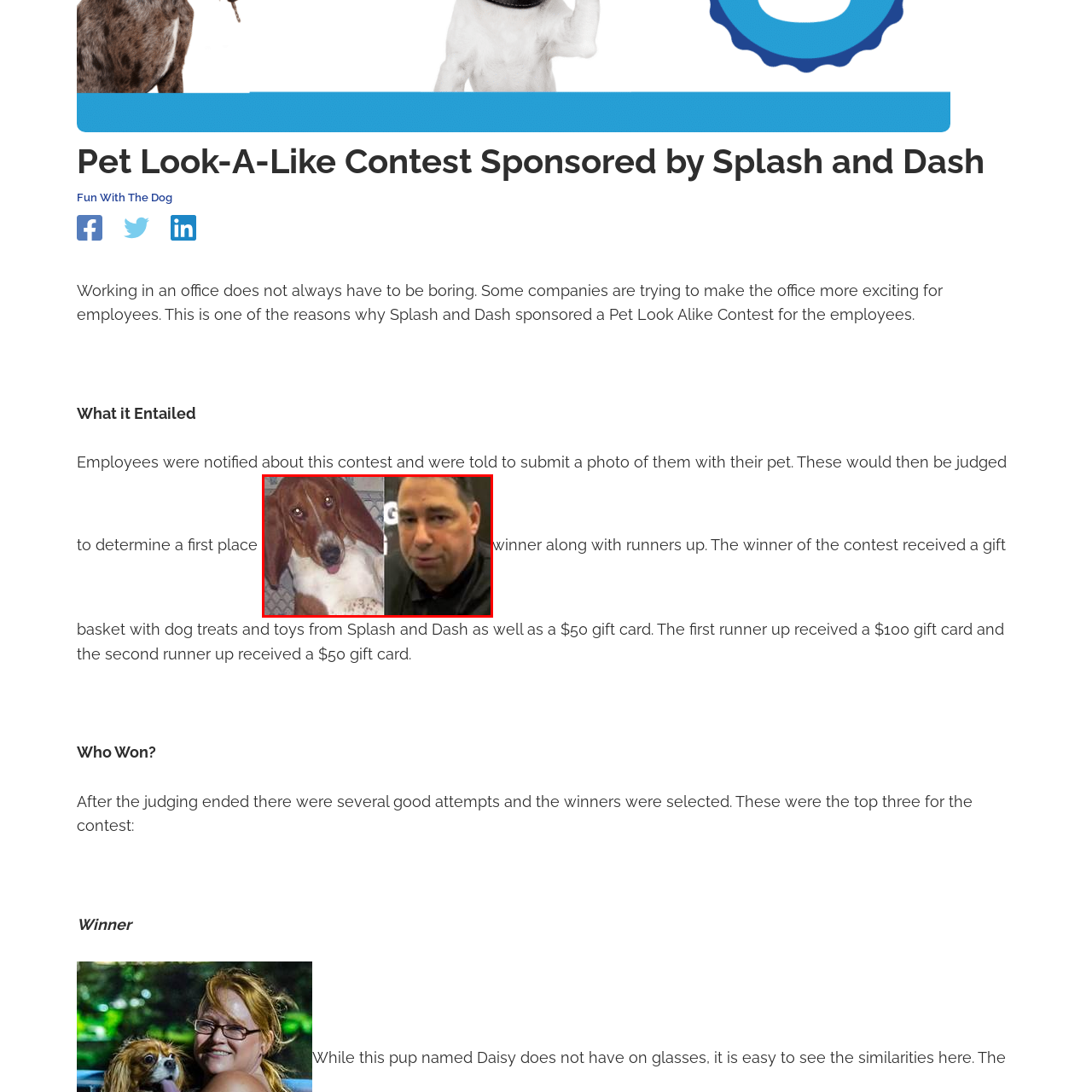Explain in detail what is happening in the image that is surrounded by the red box.

The image depicts a playful Basset Hound on the left, showcasing its characteristic droopy ears and soulful eyes, while on the right, a man is captured in a candid moment, appearing to speak or engage with someone off-camera. Both subjects seem to share a light-hearted connection, fitting well within the context of a recent "Pet Look-A-Like Contest" sponsored by Splash and Dash. This contest encouraged employees to submit fun photos of themselves alongside their pets, celebrating the bond between them. The atmosphere is lively and engaging, highlighting the playful spirit of the contest and the joy pets bring to our lives.